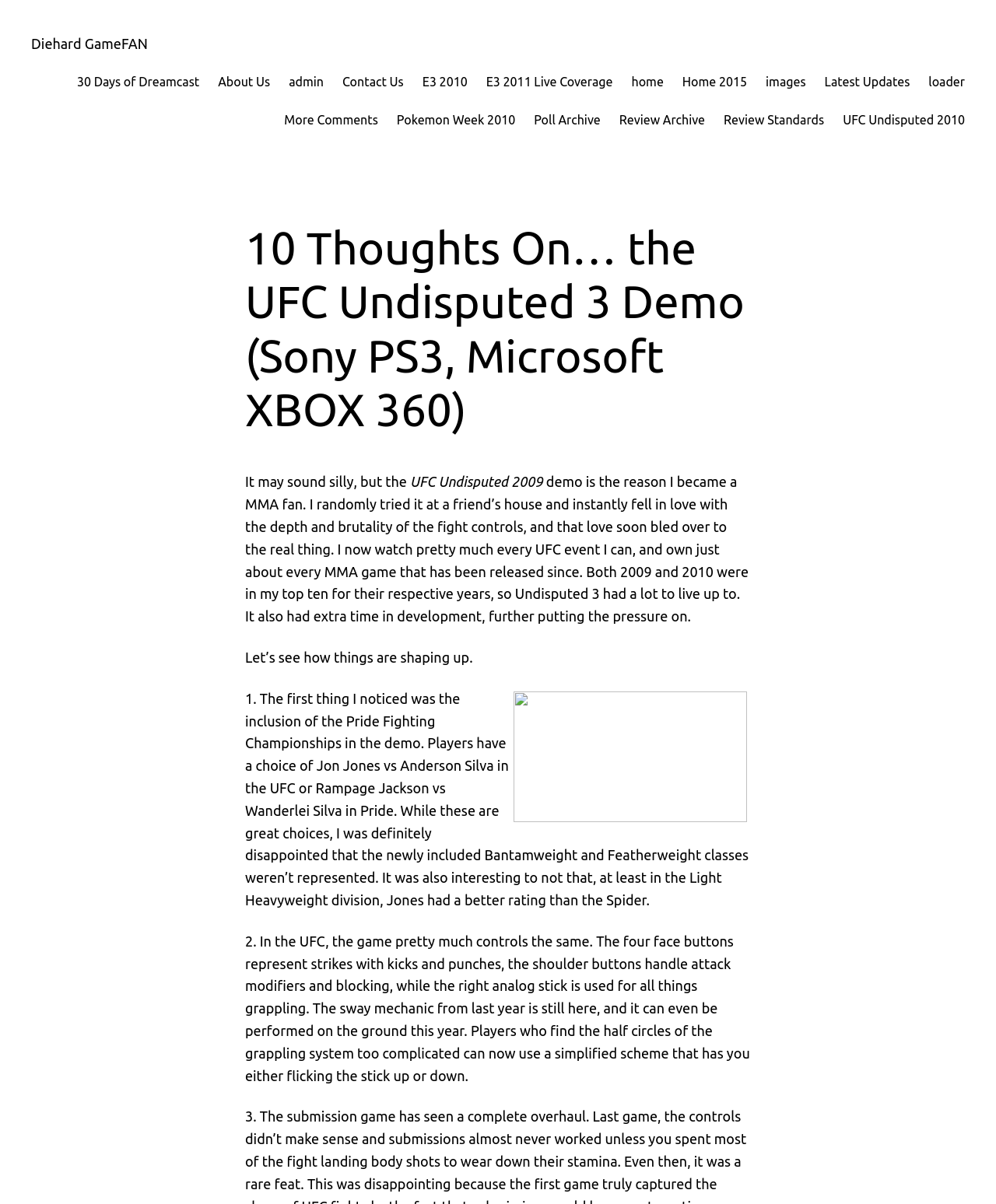Please identify the bounding box coordinates of the area that needs to be clicked to follow this instruction: "Click on the '10 Thoughts On… the UFC Undisputed 3 Demo (Sony PS3, Microsoft XBOX 360)' heading".

[0.246, 0.183, 0.754, 0.363]